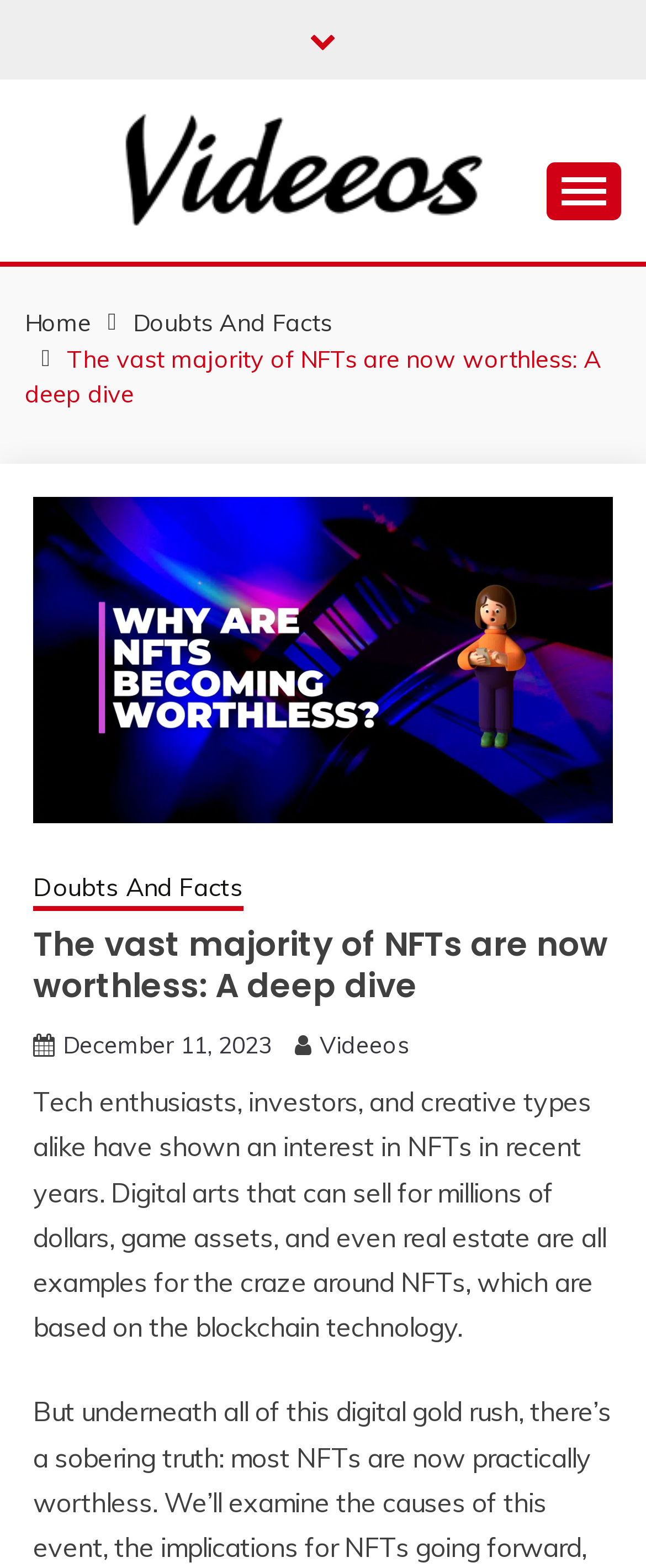Locate the bounding box coordinates of the clickable area to execute the instruction: "Check the date of the article". Provide the coordinates as four float numbers between 0 and 1, represented as [left, top, right, bottom].

[0.097, 0.657, 0.421, 0.676]